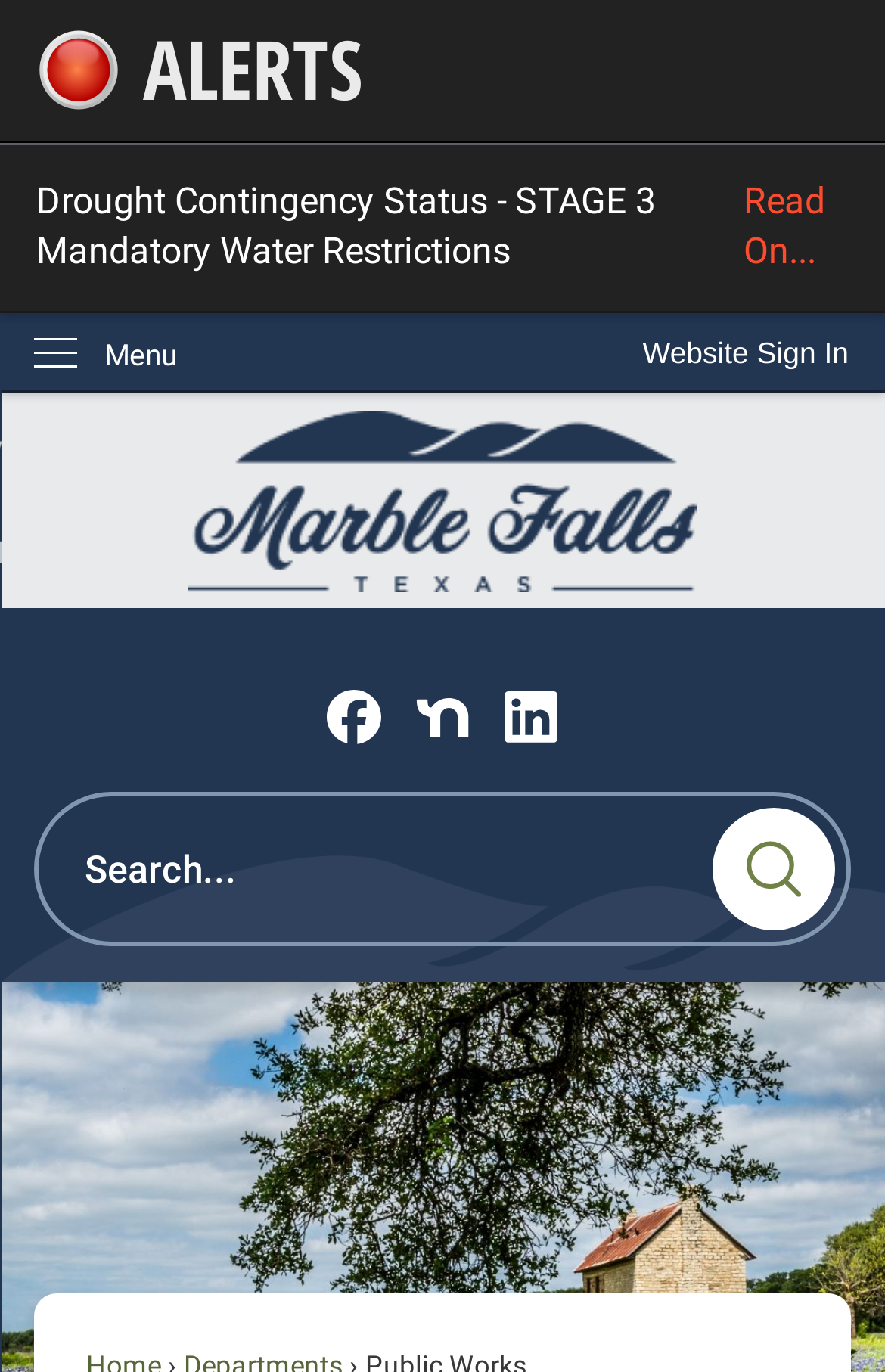Identify and provide the bounding box coordinates of the UI element described: "parent_node: Search name="searchField" placeholder="Search..." title="Search..."". The coordinates should be formatted as [left, top, right, bottom], with each number being a float between 0 and 1.

[0.039, 0.578, 0.961, 0.69]